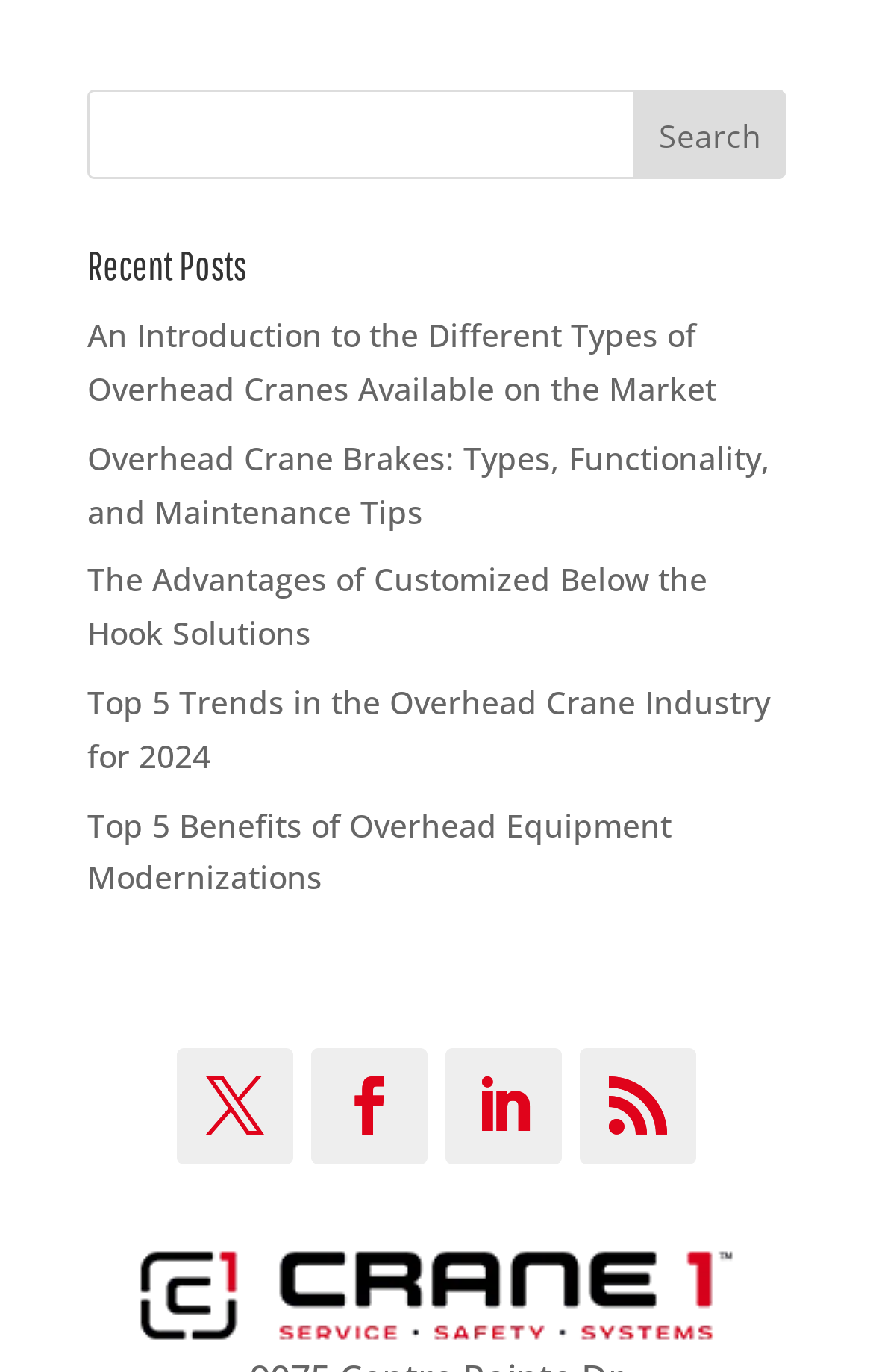Please determine the bounding box coordinates of the element to click in order to execute the following instruction: "click on the link to read about cleaning companies". The coordinates should be four float numbers between 0 and 1, specified as [left, top, right, bottom].

None